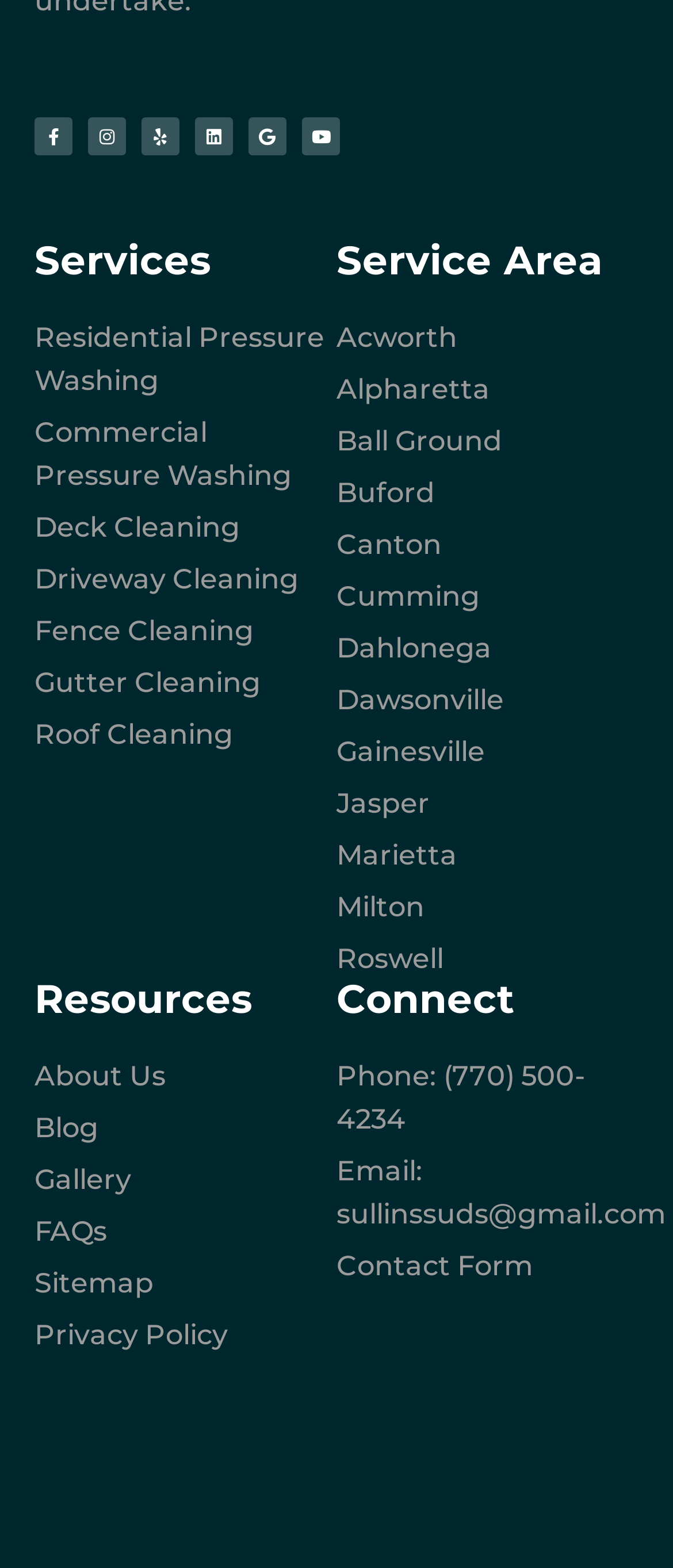What is the last service area listed?
Use the information from the image to give a detailed answer to the question.

I looked at the list of service areas and found that Roswell is the last one listed.